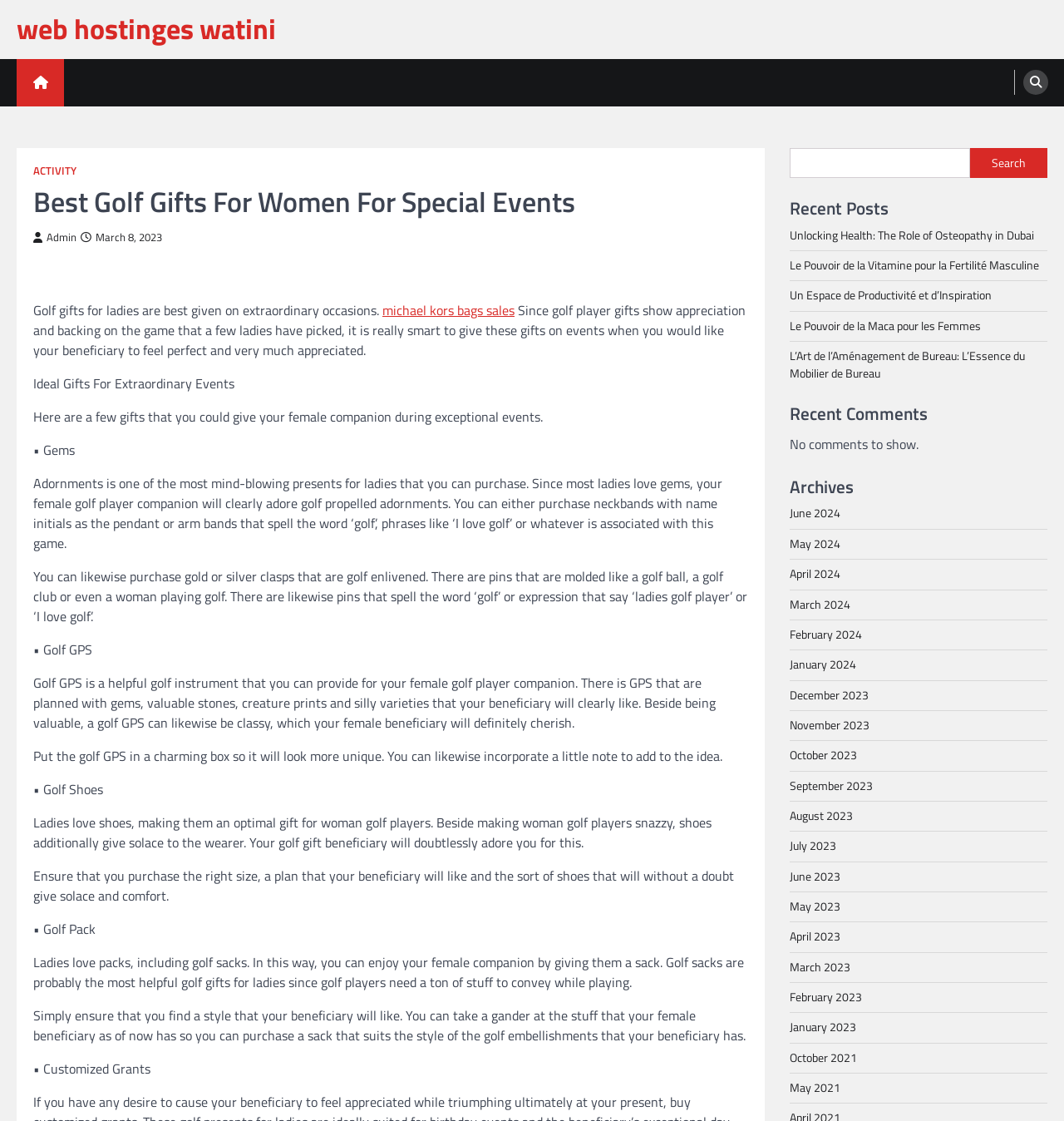Please find and generate the text of the main heading on the webpage.

Best Golf Gifts For Women For Special Events